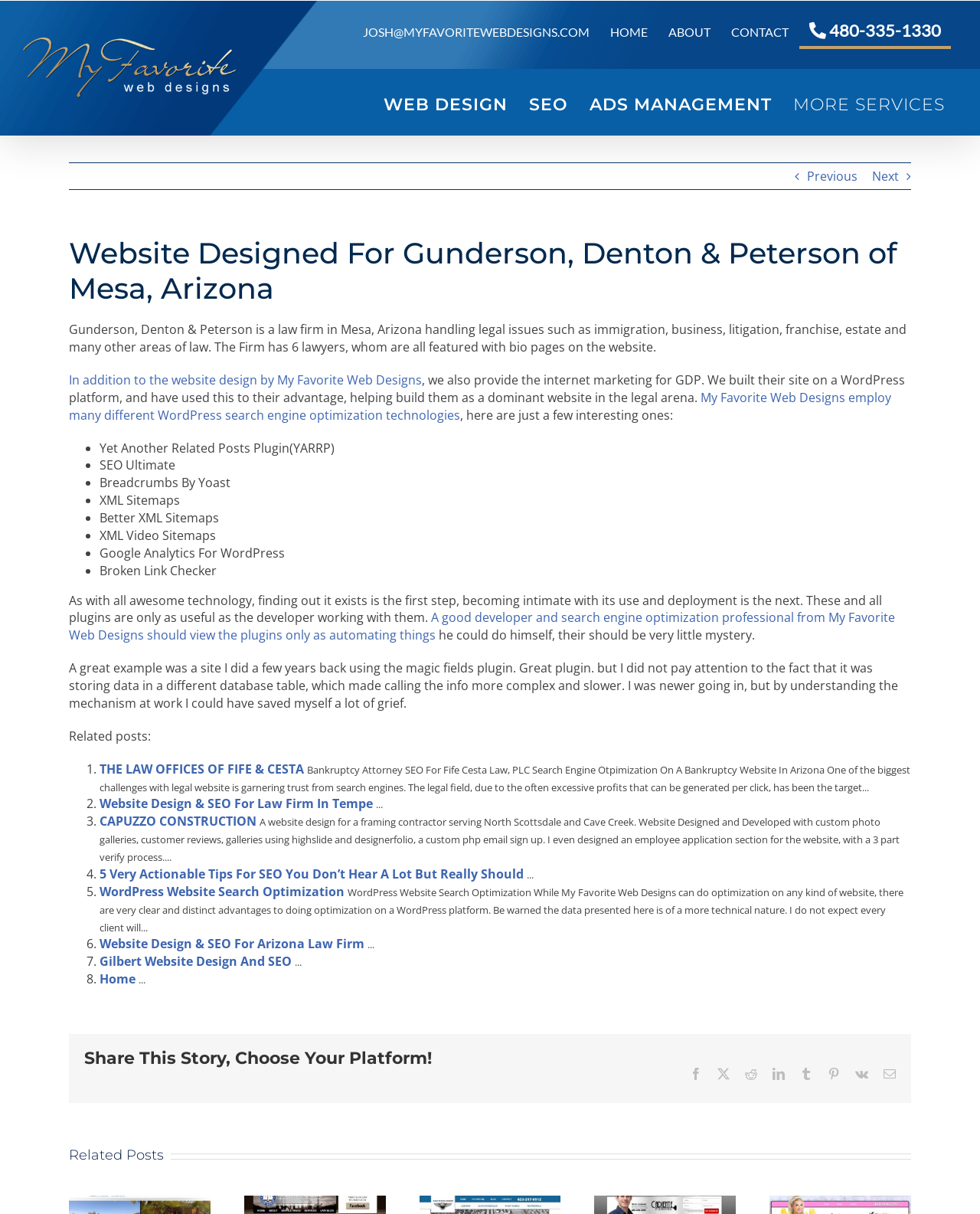Determine the bounding box coordinates for the clickable element to execute this instruction: "Click the 'Next' link". Provide the coordinates as four float numbers between 0 and 1, i.e., [left, top, right, bottom].

[0.89, 0.134, 0.917, 0.156]